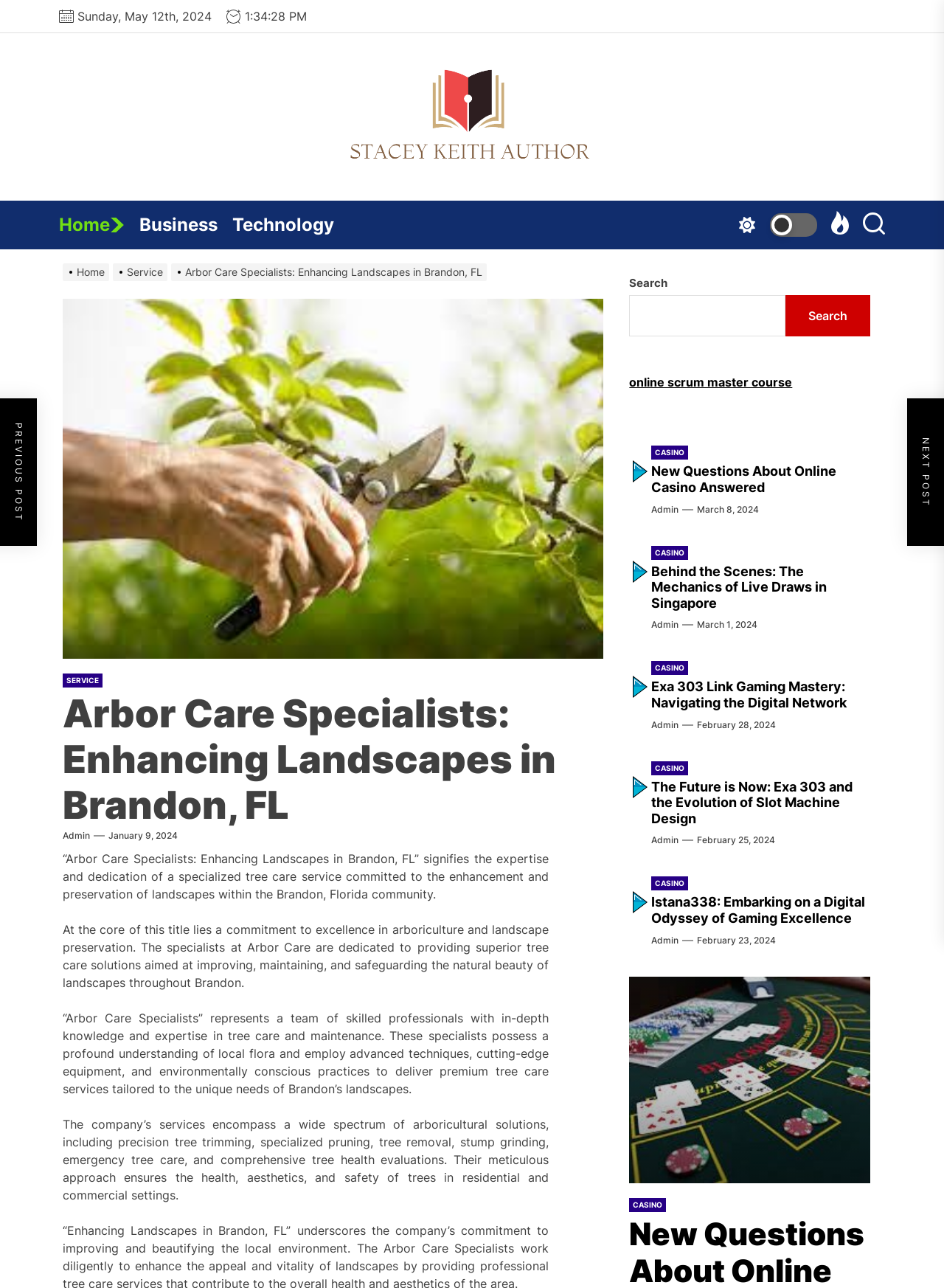Detail the features and information presented on the webpage.

The webpage is about Arbor Care Specialists, a tree care service company based in Brandon, Florida. At the top of the page, there is a horizontal navigation menu with links to "Home", "Business", and "Technology". Below this menu, there are three buttons aligned horizontally. 

To the left of the page, there is a vertical navigation menu, also known as breadcrumbs, with links to "Home", "Service", and "Arbor Care Specialists: Enhancing Landscapes in Brandon, FL". Below this menu, there is a header section with a link to "SERVICE" and a heading that reads "Arbor Care Specialists: Enhancing Landscapes in Brandon, FL". 

The main content of the page is divided into several sections. The first section describes the company's expertise and dedication to enhancing and preserving landscapes in Brandon, Florida. This is followed by three paragraphs that elaborate on the company's commitment to excellence in arboriculture and landscape preservation, its team of skilled professionals, and the range of arboricultural solutions it offers.

Below this section, there is a search bar with a button and a link to an online scrum master course. The rest of the page is dedicated to a series of articles, each with a heading, a link to "CASINO", and a link to the date of publication. The articles have titles such as "New Questions About Online Casino Answered", "Behind the Scenes: The Mechanics of Live Draws in Singapore", and "The Future is Now: Exa 303 and the Evolution of Slot Machine Design". Each article also has a link to "Admin" and a timestamp.